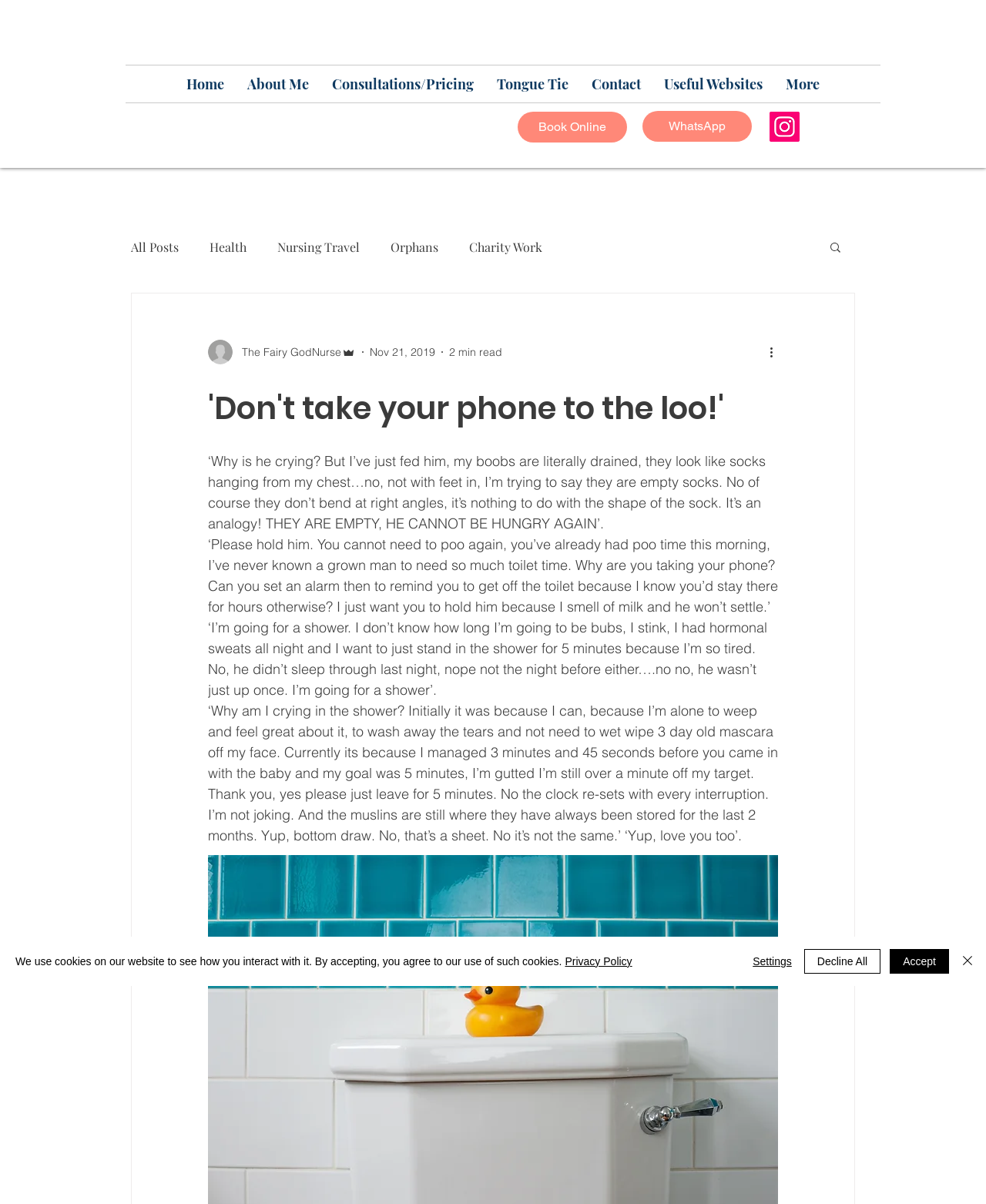Present a detailed account of what is displayed on the webpage.

This webpage appears to be a blog post with a humorous and relatable tone. At the top, there is a navigation bar with links to different sections of the website, including "Home", "About Me", "Consultations/Pricing", and more. Below the navigation bar, there are links to "Book Online" and "WhatsApp", as well as a social media bar with an Instagram icon.

On the left side of the page, there is a blog navigation menu with links to "All Posts", "Health", "Nursing Travel", and other categories. Below this menu, there is a search button and a writer's picture.

The main content of the page is a blog post titled "'Don't take your phone to the loo!'" which is a humorous and relatable account of a mother's experience with her baby. The post is divided into several paragraphs, each describing a different scenario or thought process. The text is written in a conversational tone and includes witty remarks and humorous analogies.

At the bottom of the page, there is a cookie policy alert with links to the "Privacy Policy" and buttons to "Accept", "Decline All", or adjust "Settings". There is also a "Close" button with a corresponding image.

Throughout the page, there are several images, including the writer's picture, an Instagram icon, and a "Close" button image. The overall layout is organized, with clear headings and concise text, making it easy to navigate and read.